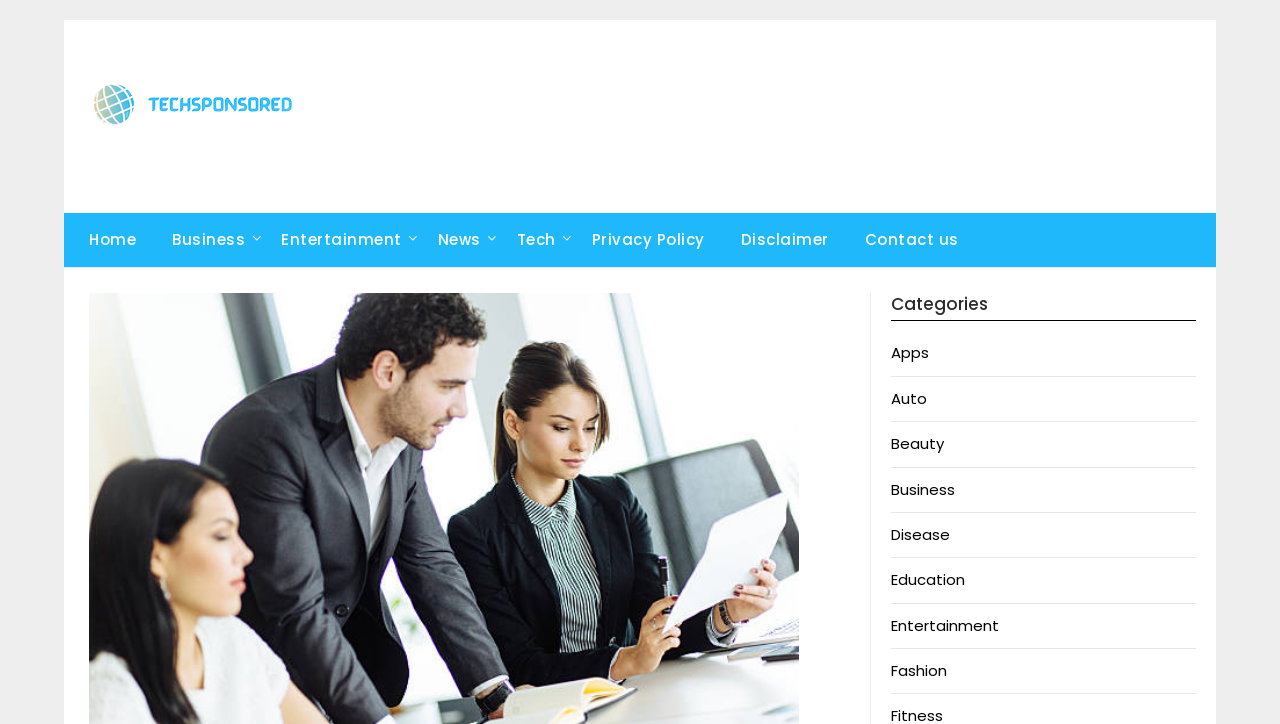What is the last link in the footer section?
Using the image as a reference, answer the question with a short word or phrase.

Contact us